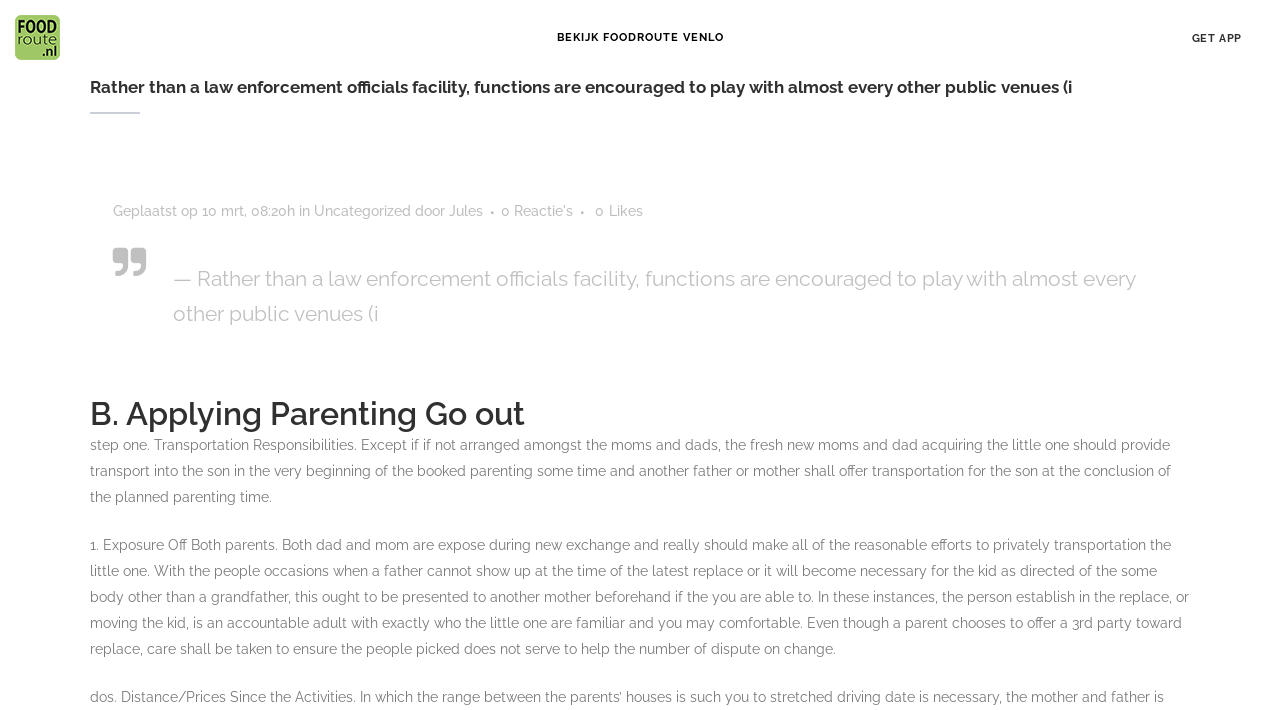Using the description "GET App", locate and provide the bounding box of the UI element.

[0.913, 0.023, 0.988, 0.082]